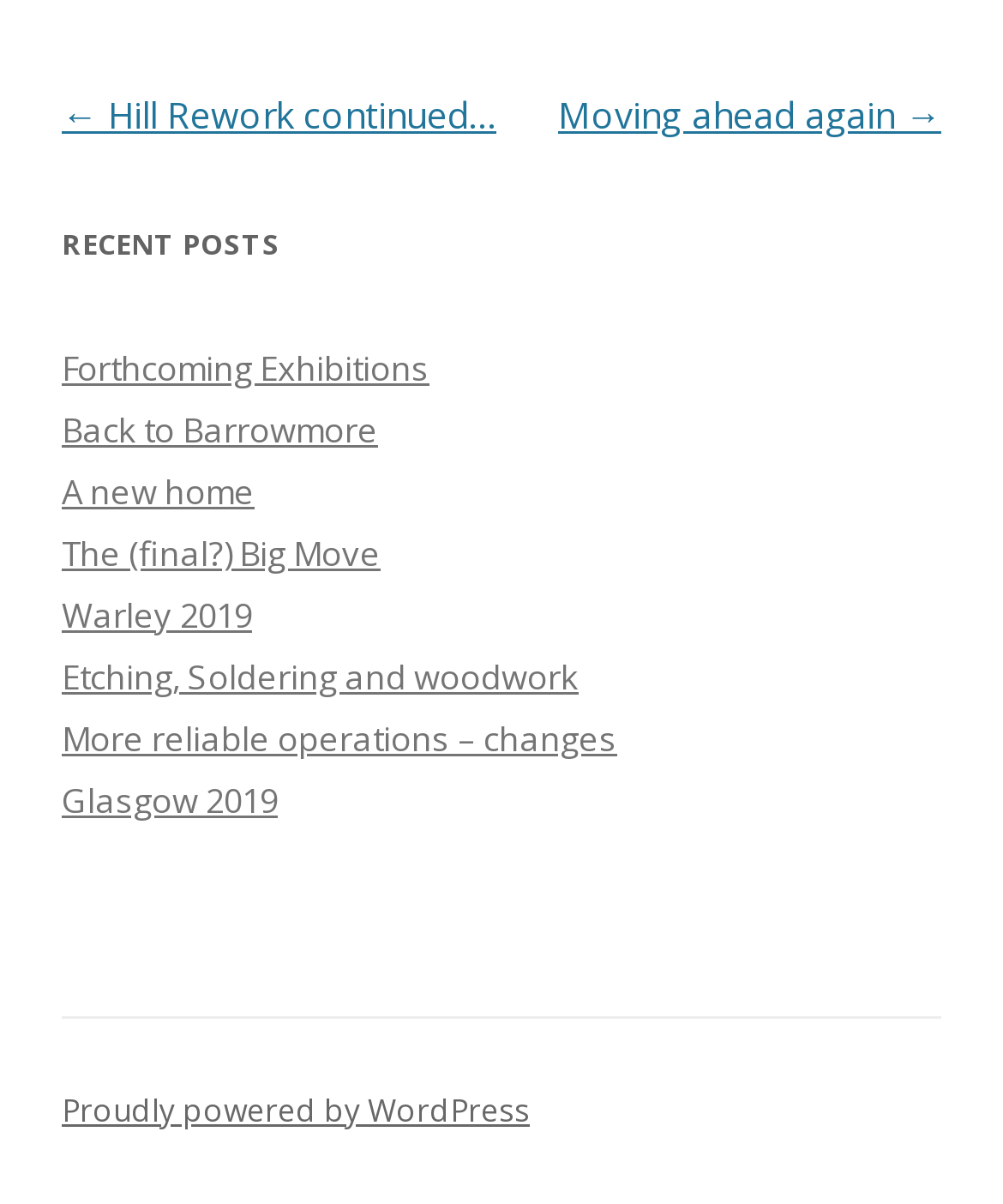Please specify the bounding box coordinates of the area that should be clicked to accomplish the following instruction: "go to previous post". The coordinates should consist of four float numbers between 0 and 1, i.e., [left, top, right, bottom].

[0.062, 0.075, 0.495, 0.115]